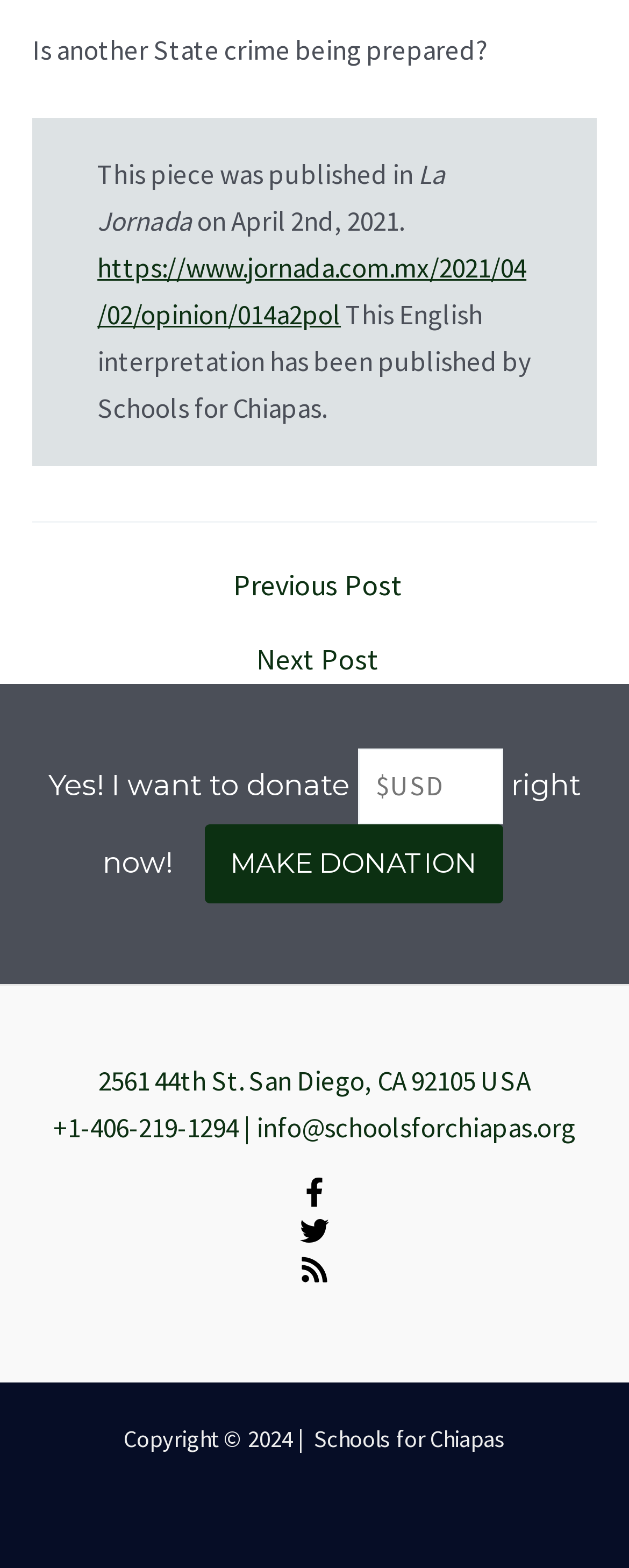Find the bounding box coordinates of the clickable area required to complete the following action: "Enter donation amount in the textbox".

[0.569, 0.477, 0.8, 0.526]